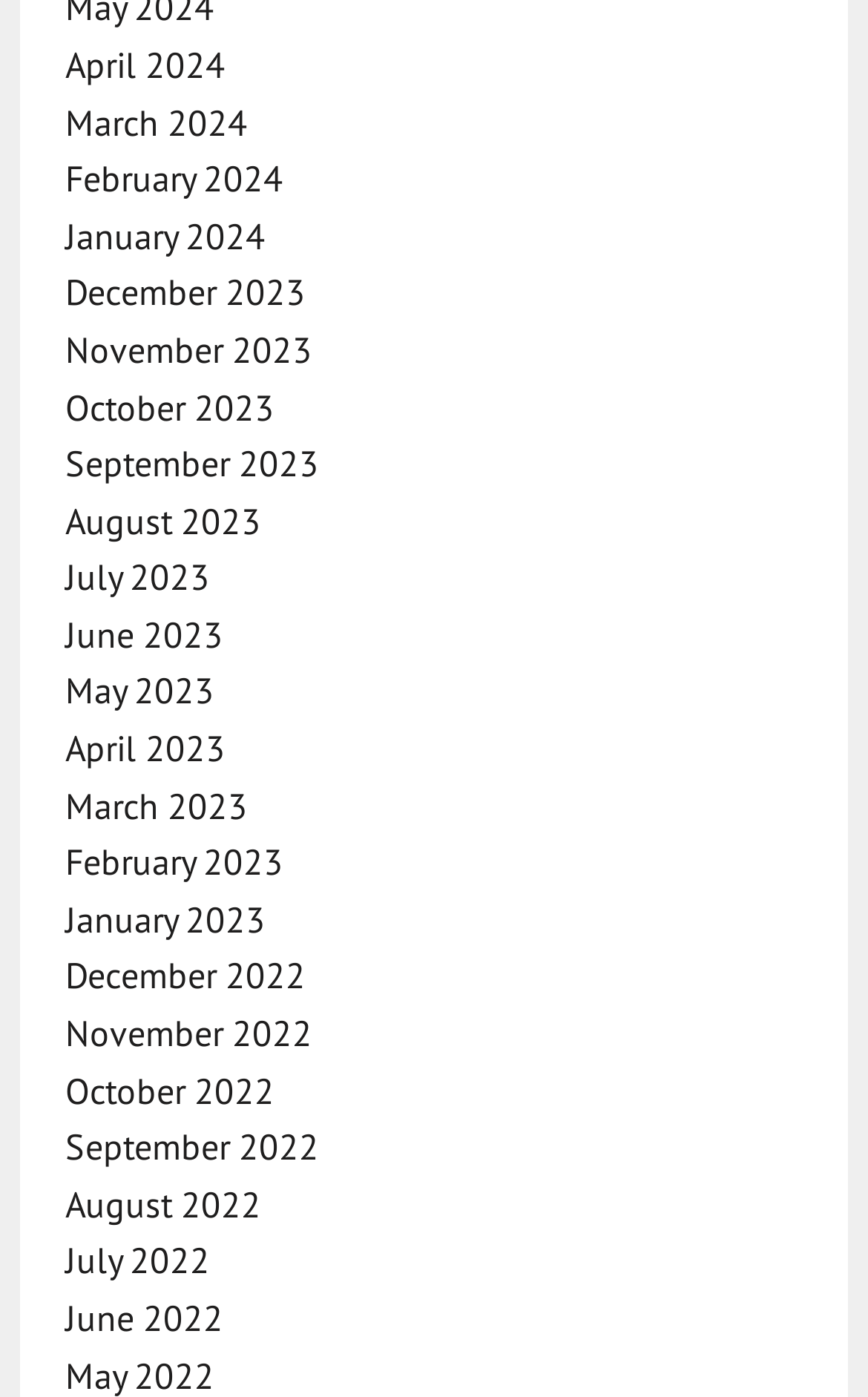Can you show the bounding box coordinates of the region to click on to complete the task described in the instruction: "go to January 2023"?

[0.075, 0.642, 0.306, 0.674]